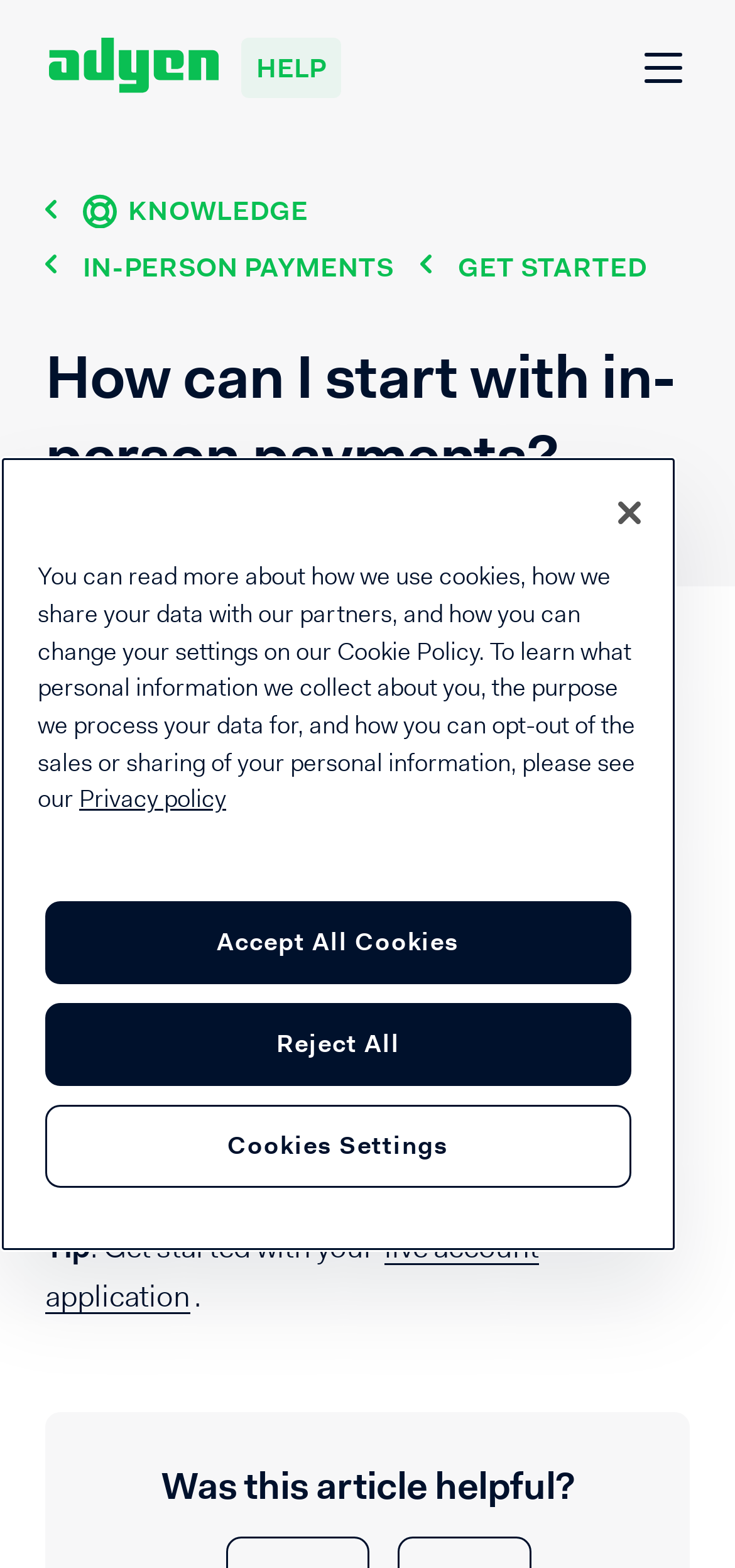Kindly provide the bounding box coordinates of the section you need to click on to fulfill the given instruction: "Read the Adyen help".

[0.062, 0.022, 0.469, 0.065]